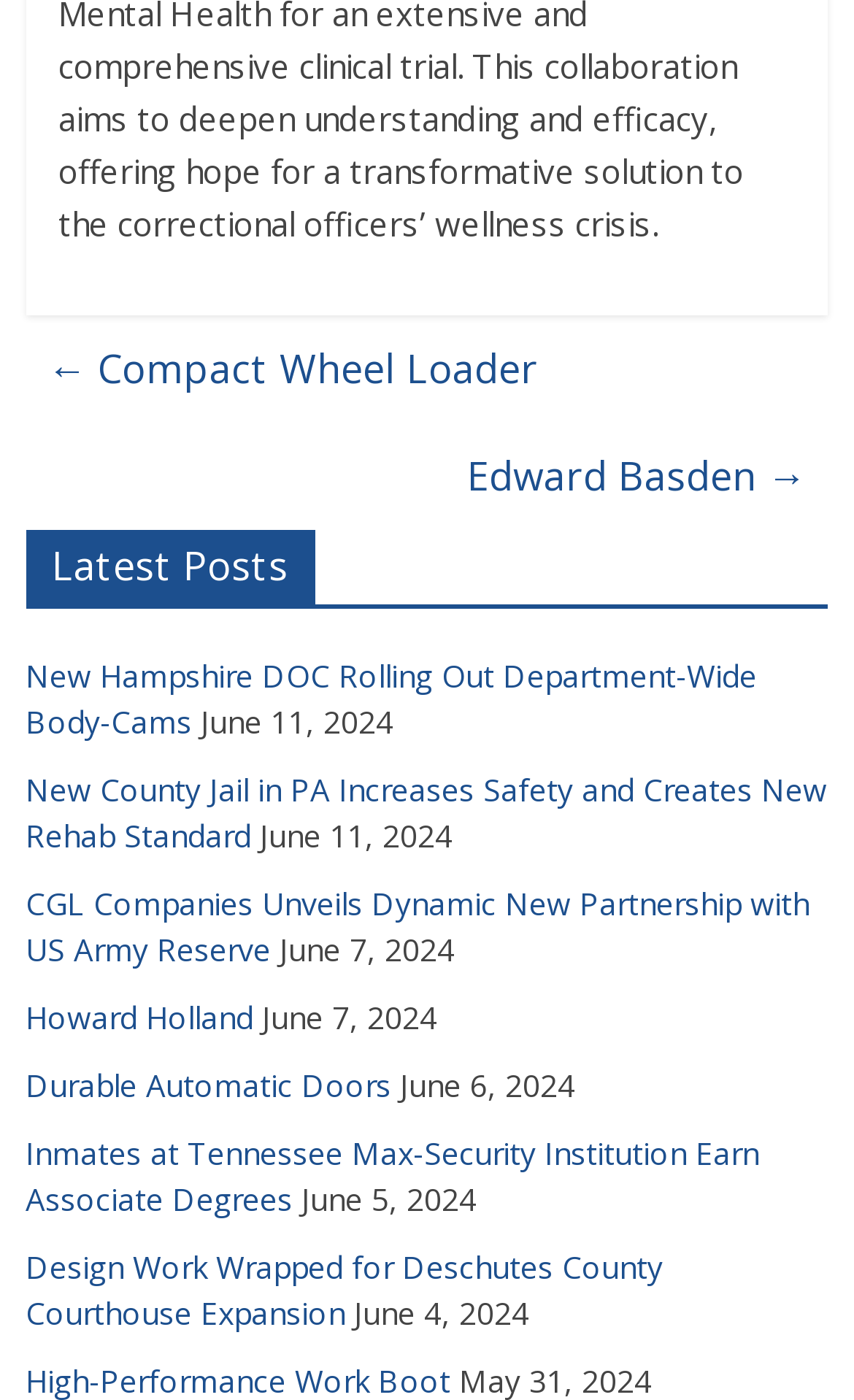Find and provide the bounding box coordinates for the UI element described with: "Edward Basden →".

[0.547, 0.313, 0.944, 0.366]